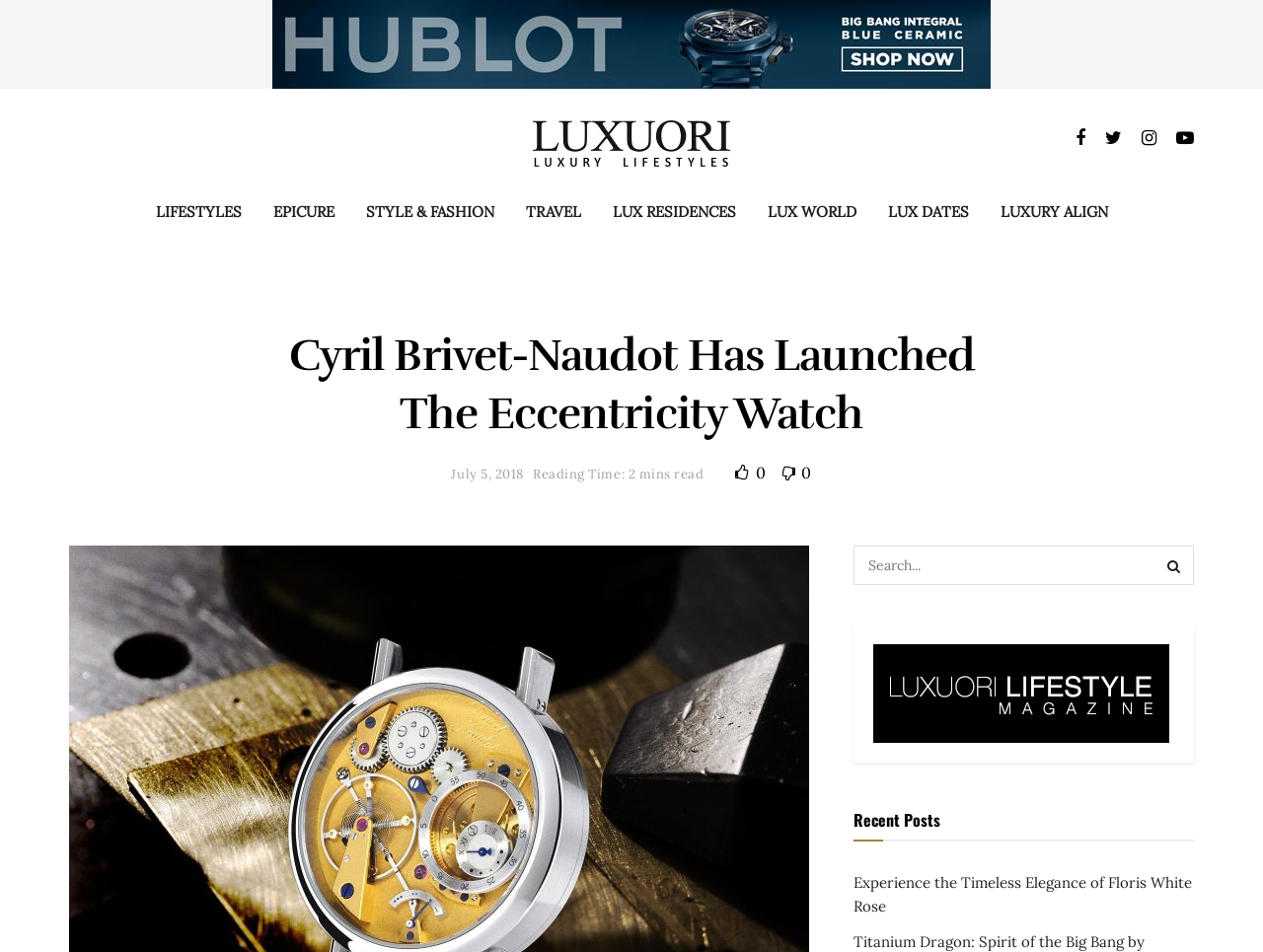Please examine the image and answer the question with a detailed explanation:
How many social media links are there?

I counted the number of link elements with Unicode characters '', '', '', and '', which are commonly used to represent social media icons.